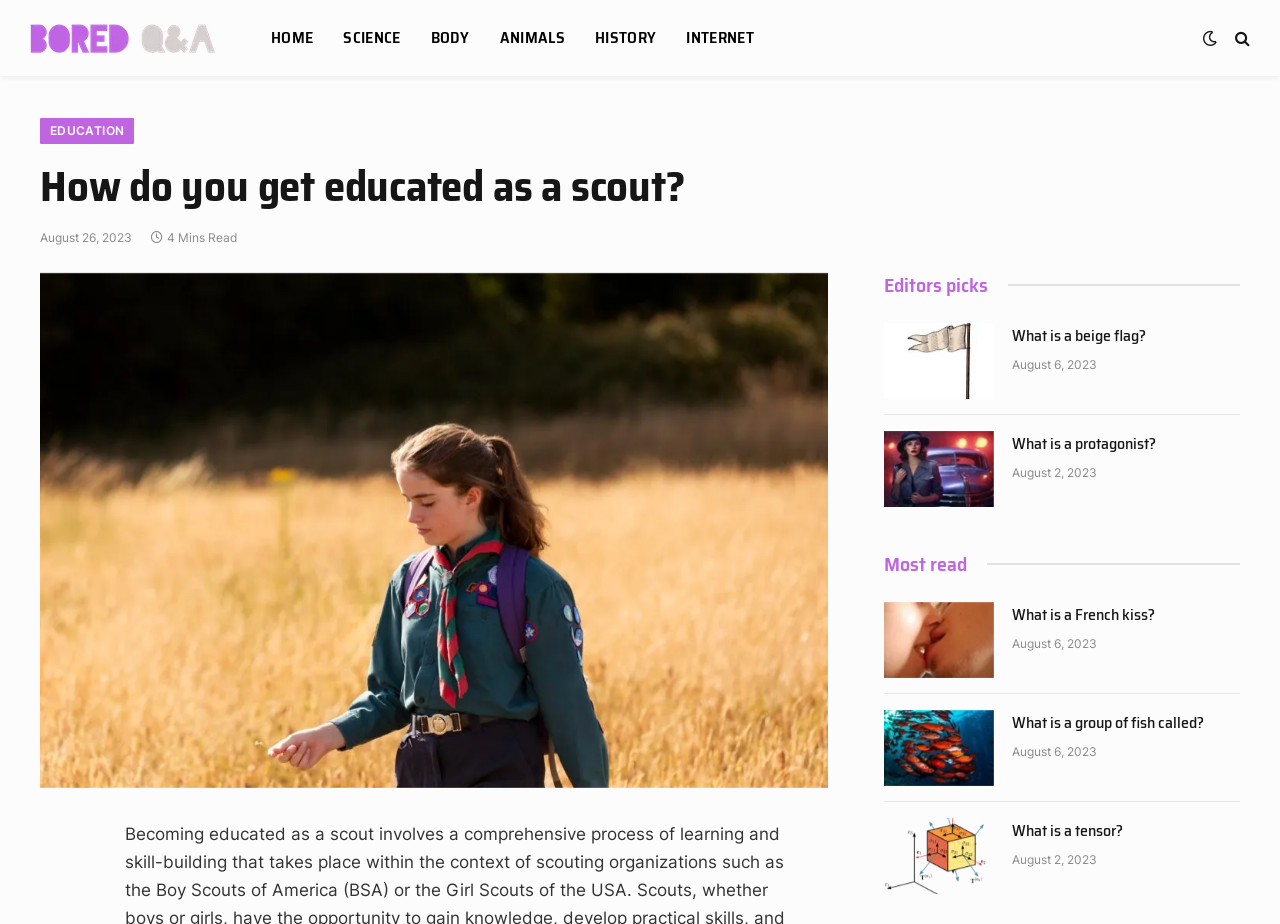Answer the following query with a single word or phrase:
What is the main topic of this webpage?

Scouting education